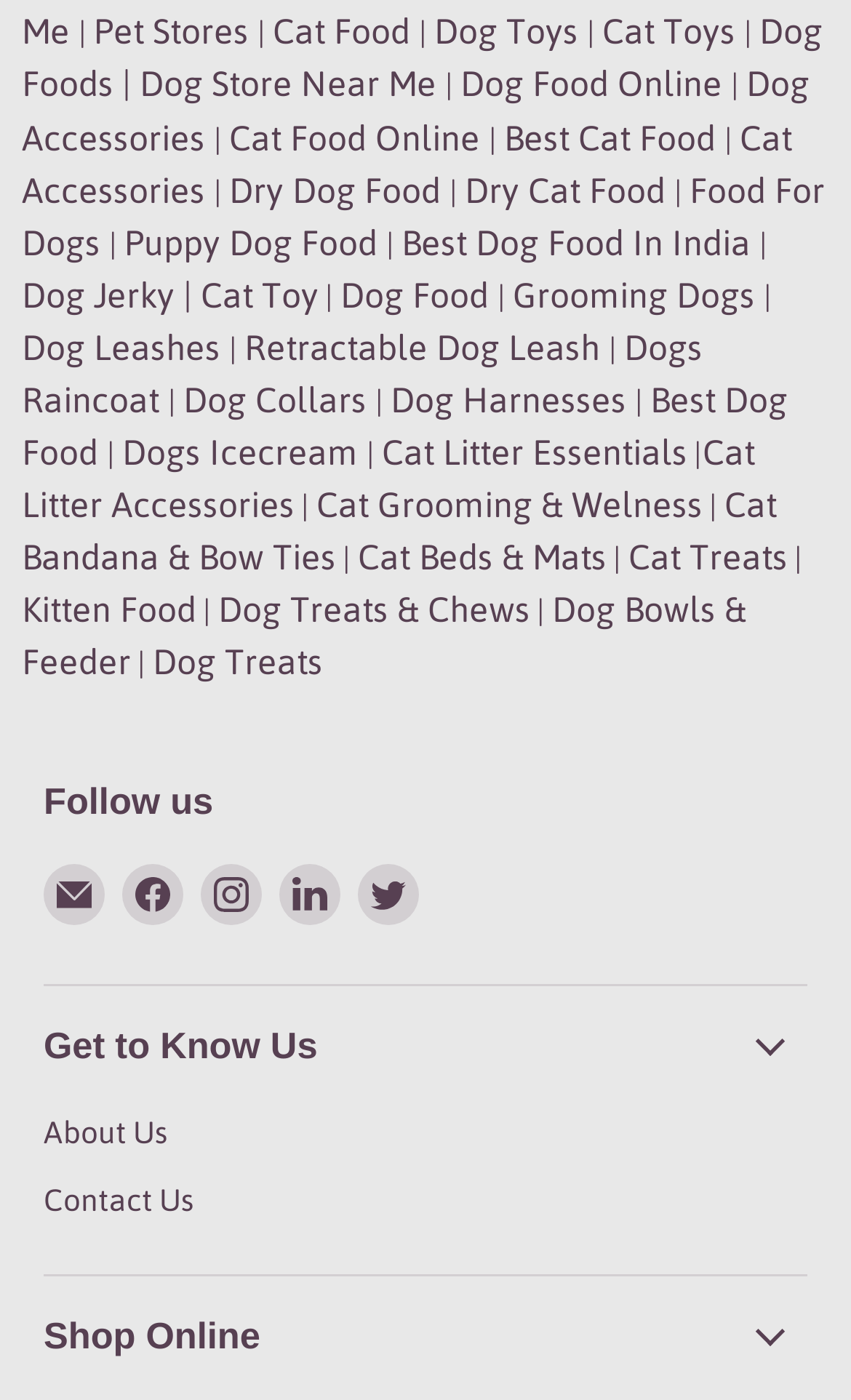Ascertain the bounding box coordinates for the UI element detailed here: "Cat Bandana & Bow Ties". The coordinates should be provided as [left, top, right, bottom] with each value being a float between 0 and 1.

[0.026, 0.346, 0.913, 0.412]